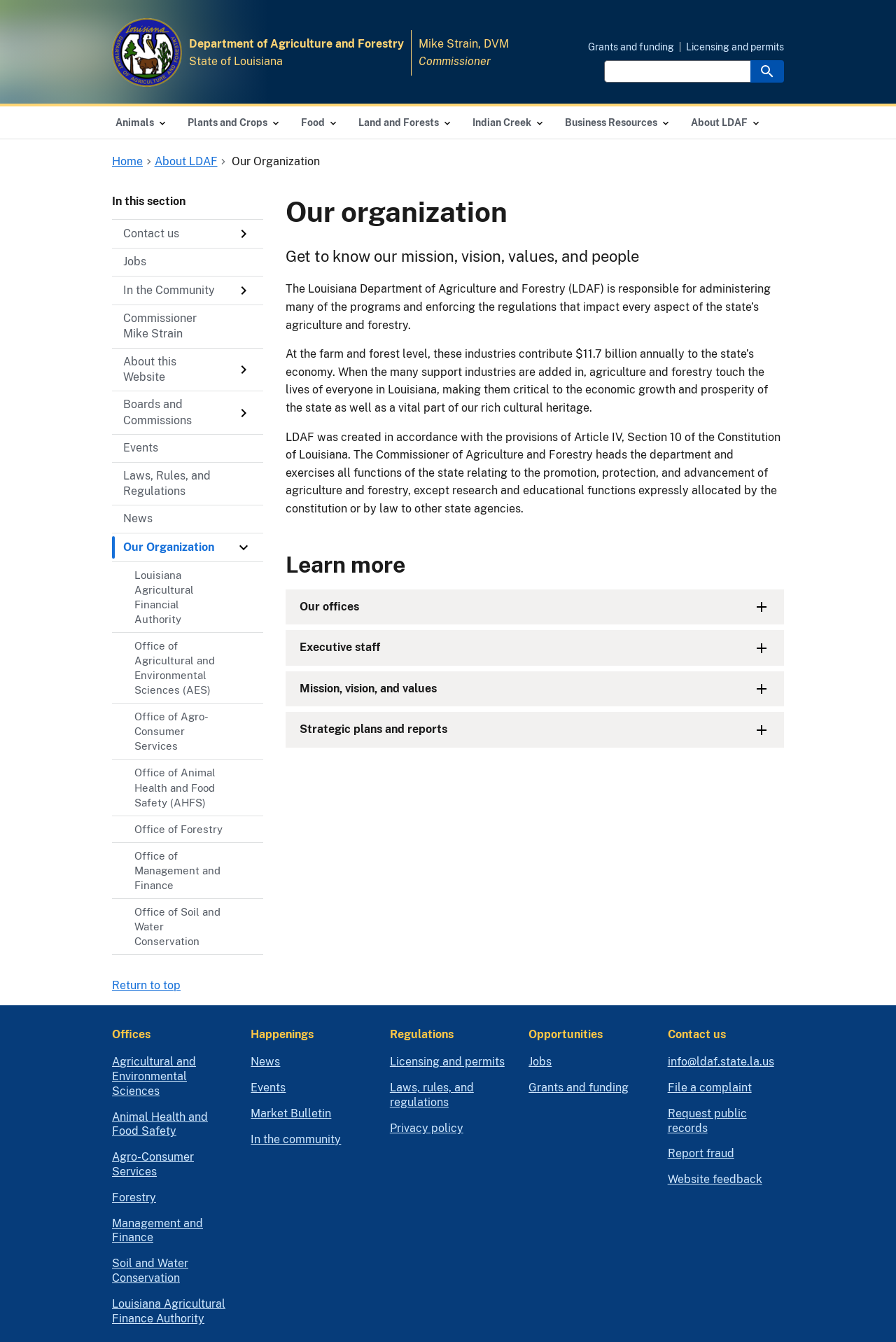Please indicate the bounding box coordinates of the element's region to be clicked to achieve the instruction: "Contact us". Provide the coordinates as four float numbers between 0 and 1, i.e., [left, top, right, bottom].

[0.125, 0.164, 0.294, 0.185]